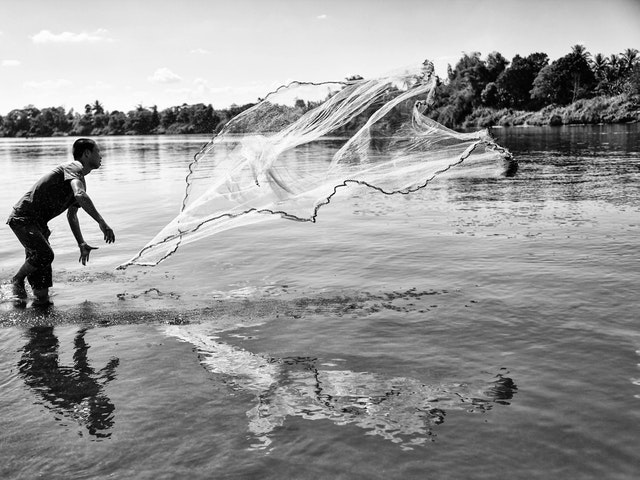Use a single word or phrase to answer the question: 
What type of location is evoked by this scene?

Picturesque locations